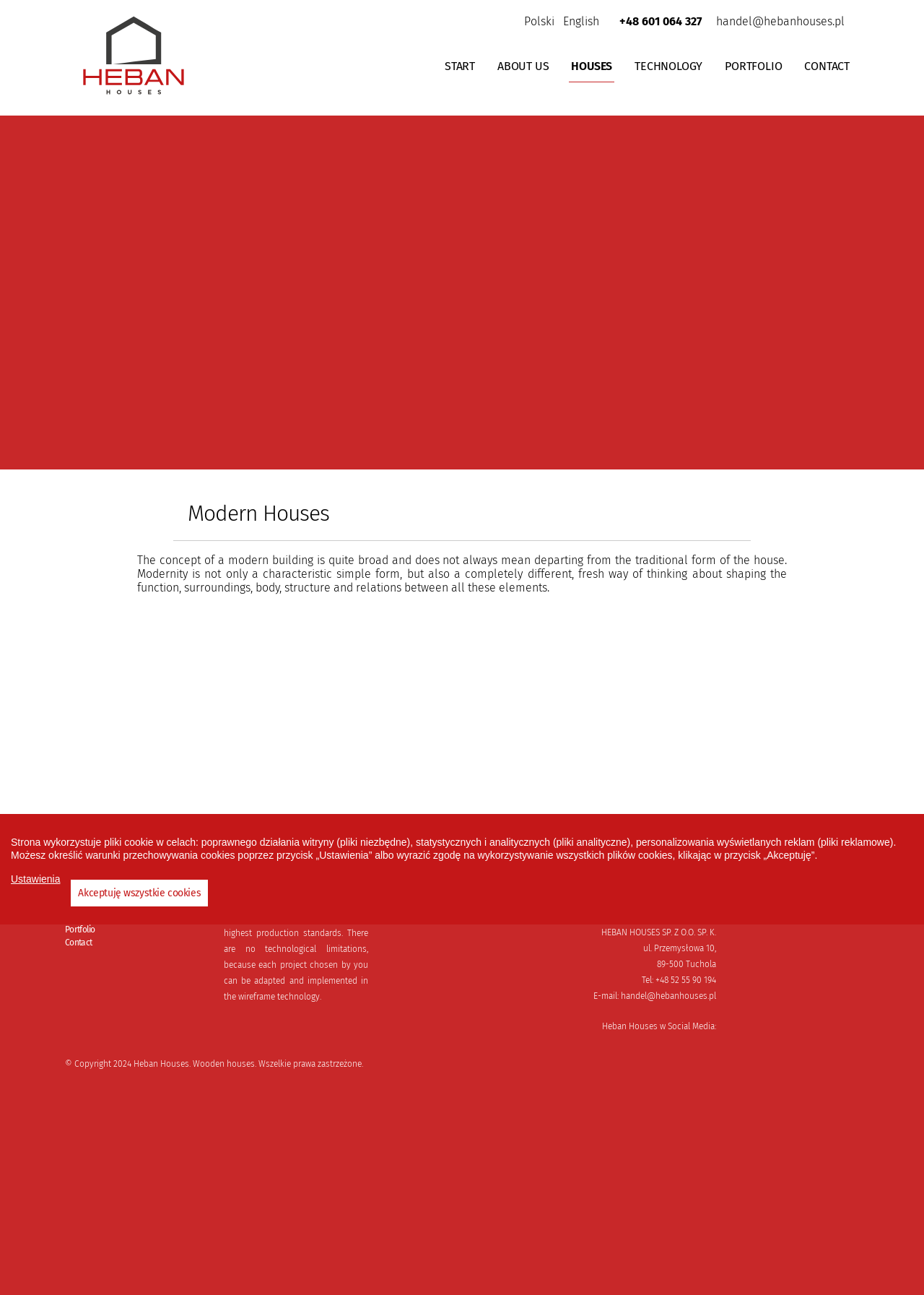What is the concept of a modern building?
Using the image as a reference, give an elaborate response to the question.

I found the answer by reading the text under the 'Modern Houses' heading, which explains that modernity is not only about simple forms, but also about a fresh way of thinking about shaping the function, surroundings, body, structure, and relations between all these elements.